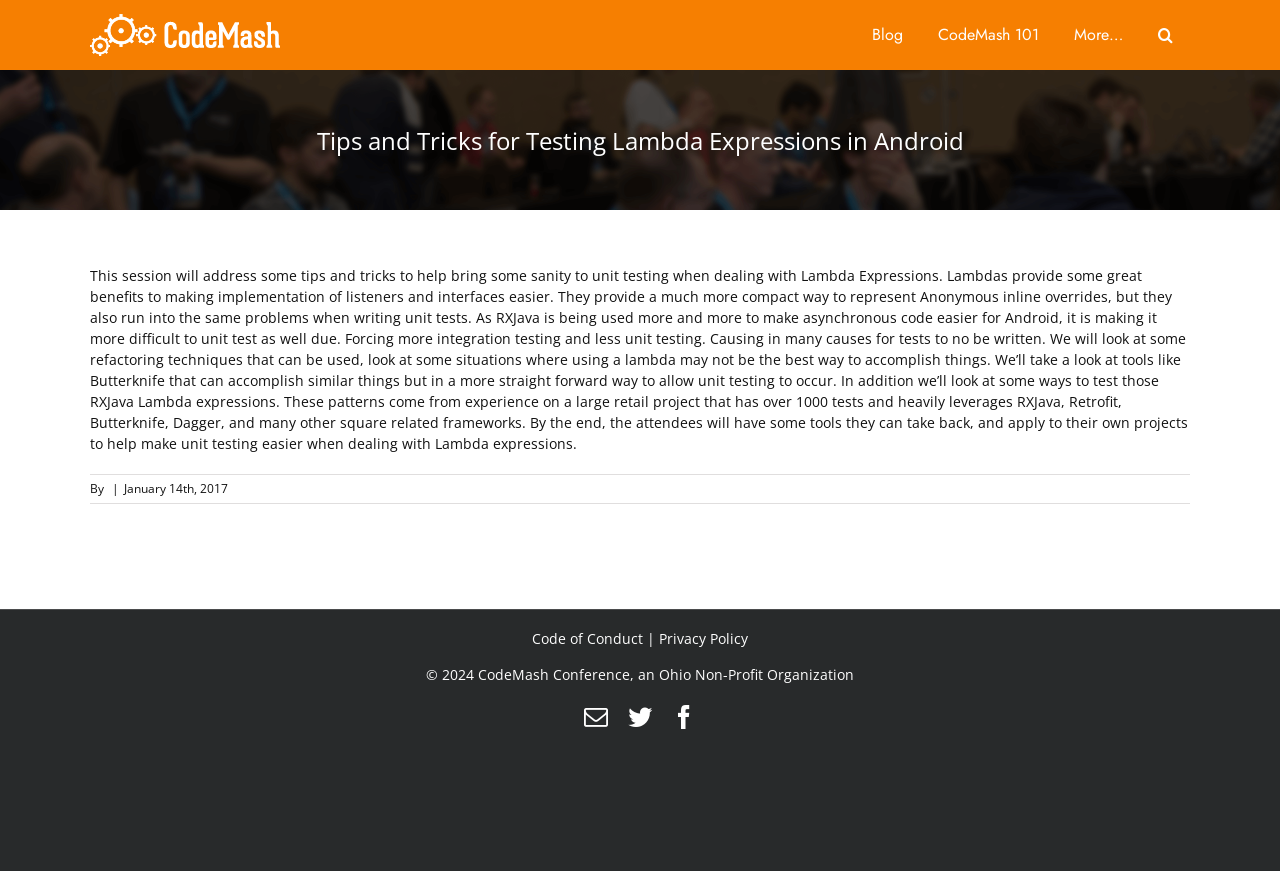Find the bounding box coordinates of the element you need to click on to perform this action: 'Go to Blog'. The coordinates should be represented by four float values between 0 and 1, in the format [left, top, right, bottom].

[0.667, 0.0, 0.719, 0.08]